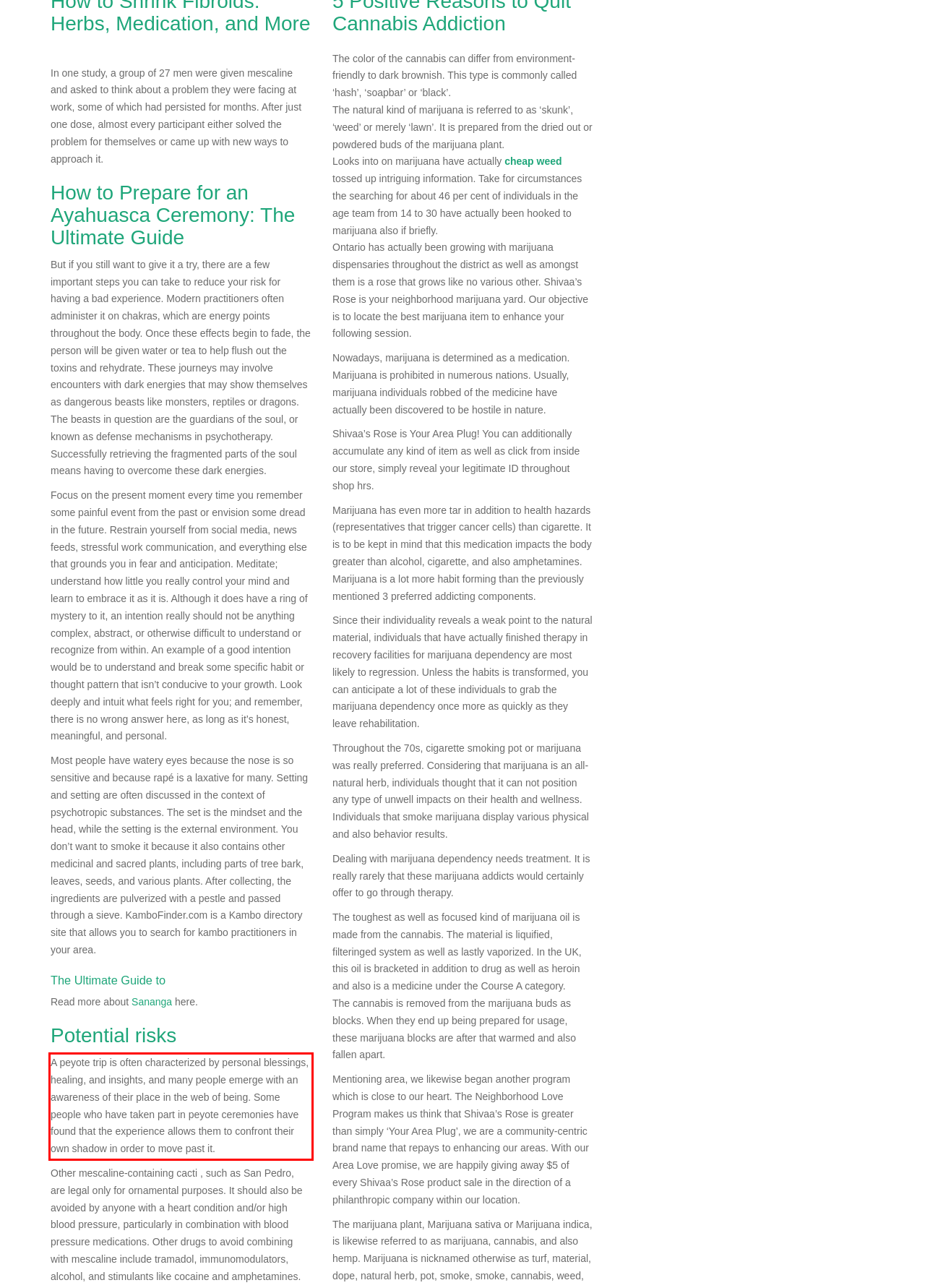You have a screenshot of a webpage with a UI element highlighted by a red bounding box. Use OCR to obtain the text within this highlighted area.

A peyote trip is often characterized by personal blessings, healing, and insights, and many people emerge with an awareness of their place in the web of being. Some people who have taken part in peyote ceremonies have found that the experience allows them to confront their own shadow in order to move past it.